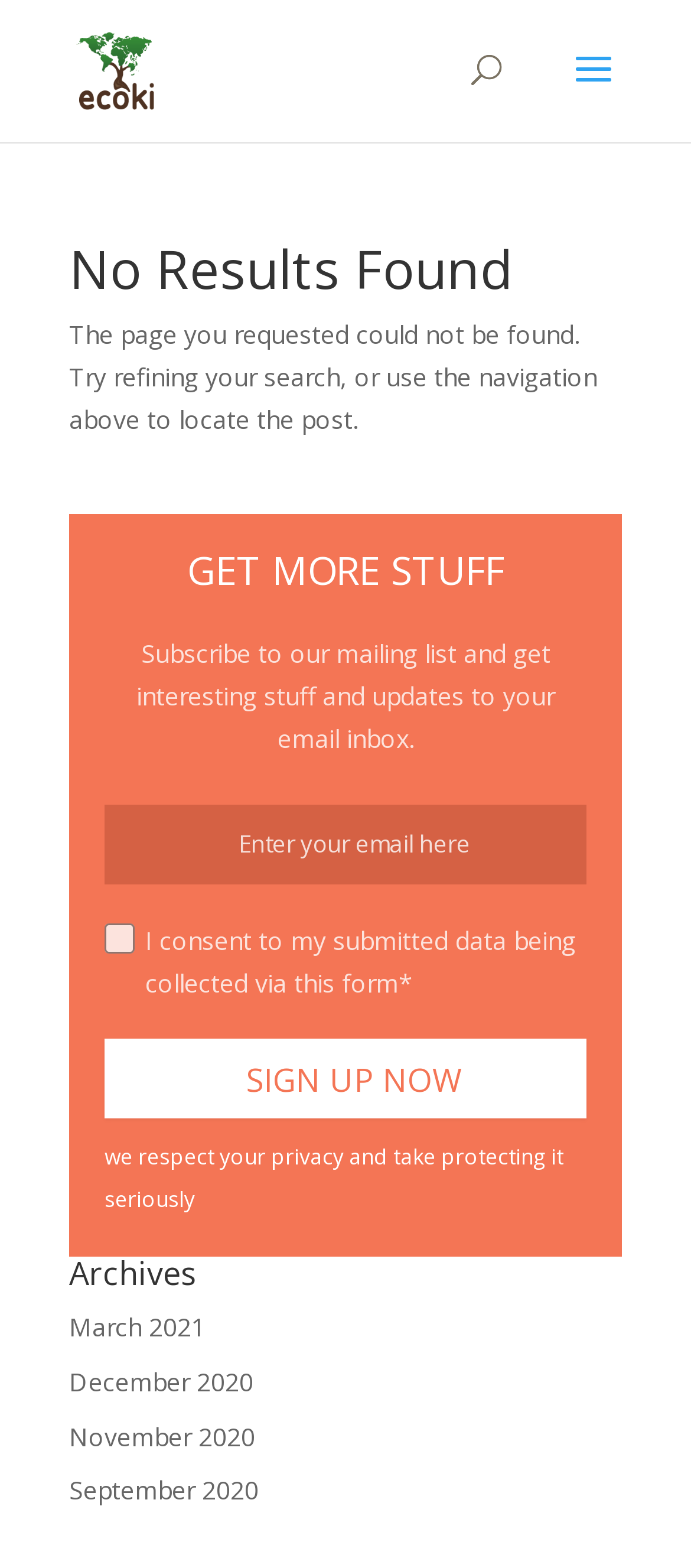Provide an in-depth description of the elements and layout of the webpage.

The webpage is titled "Page not found - Ecoki" and appears to be an error page. At the top left, there is a link to "Ecoki" accompanied by an image with the same name. Below this, there is a search bar that spans across the top of the page.

The main content of the page is an article section that occupies most of the page. It starts with a heading "No Results Found" followed by a paragraph of text explaining that the requested page could not be found and suggesting to refine the search or use the navigation above to locate the post.

Below this, there is a section headed "GET MORE STUFF" that encourages users to subscribe to a mailing list. This section includes a textbox to enter an email address, a checkbox to consent to data collection, and a "Sign Up Now" button.

Further down, there is a section with a heading "Archives" that lists several links to archived months, including March 2021, December 2020, November 2020, and September 2020. These links are arranged vertically, one below the other, towards the bottom of the page.